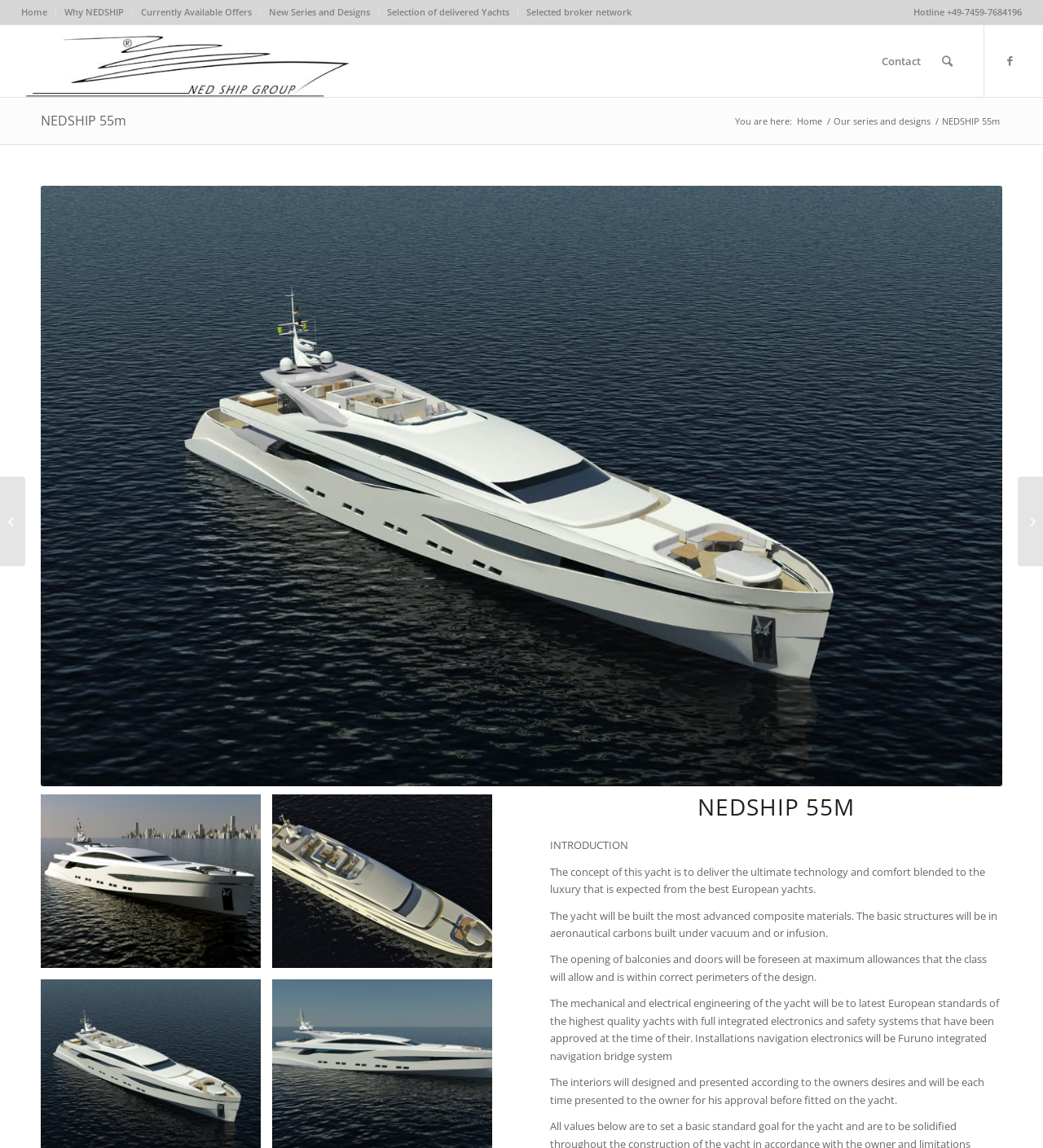Locate the bounding box coordinates of the area that needs to be clicked to fulfill the following instruction: "Contact us". The coordinates should be in the format of four float numbers between 0 and 1, namely [left, top, right, bottom].

[0.835, 0.022, 0.893, 0.084]